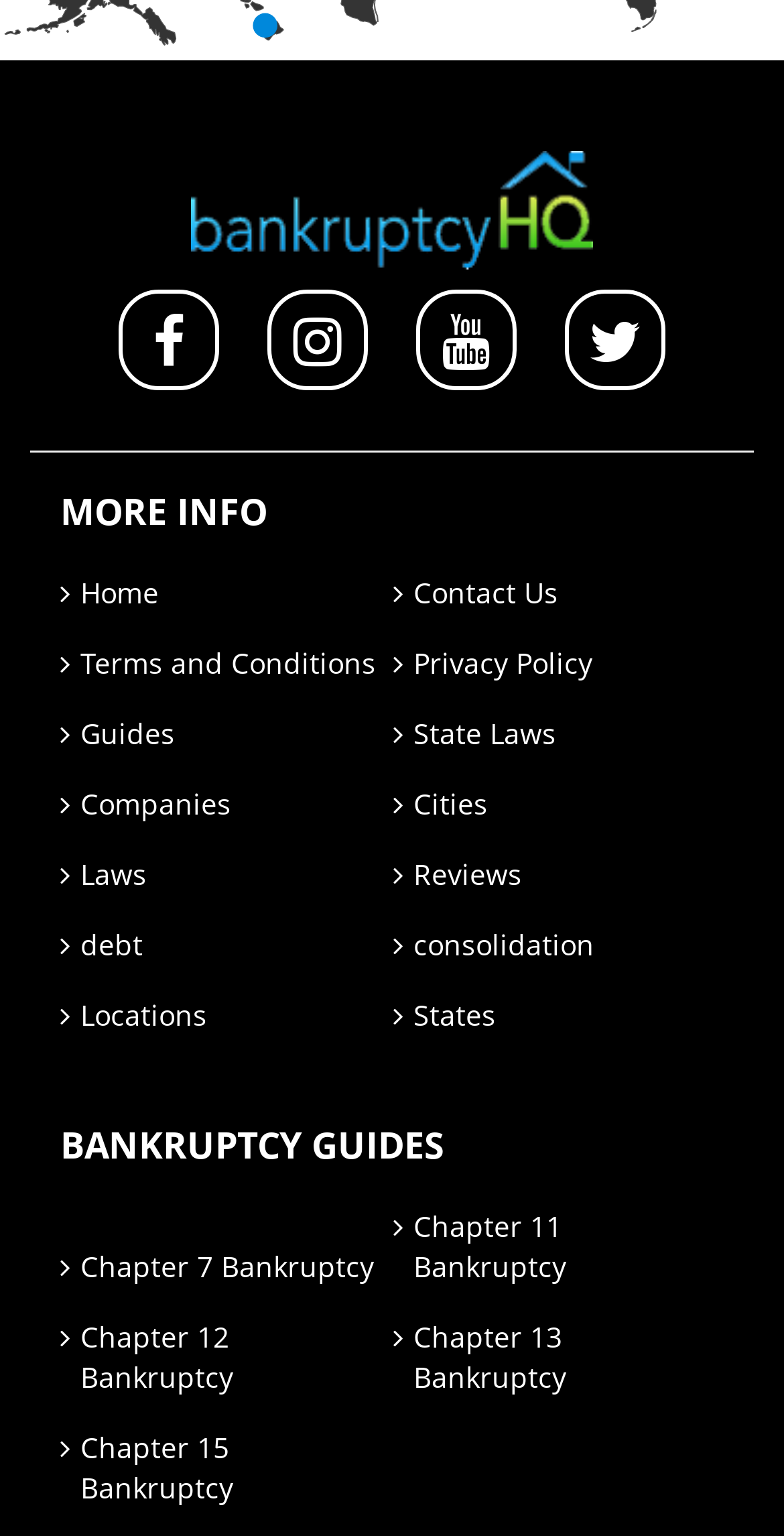Identify the bounding box coordinates necessary to click and complete the given instruction: "Explore debt".

[0.103, 0.602, 0.182, 0.627]